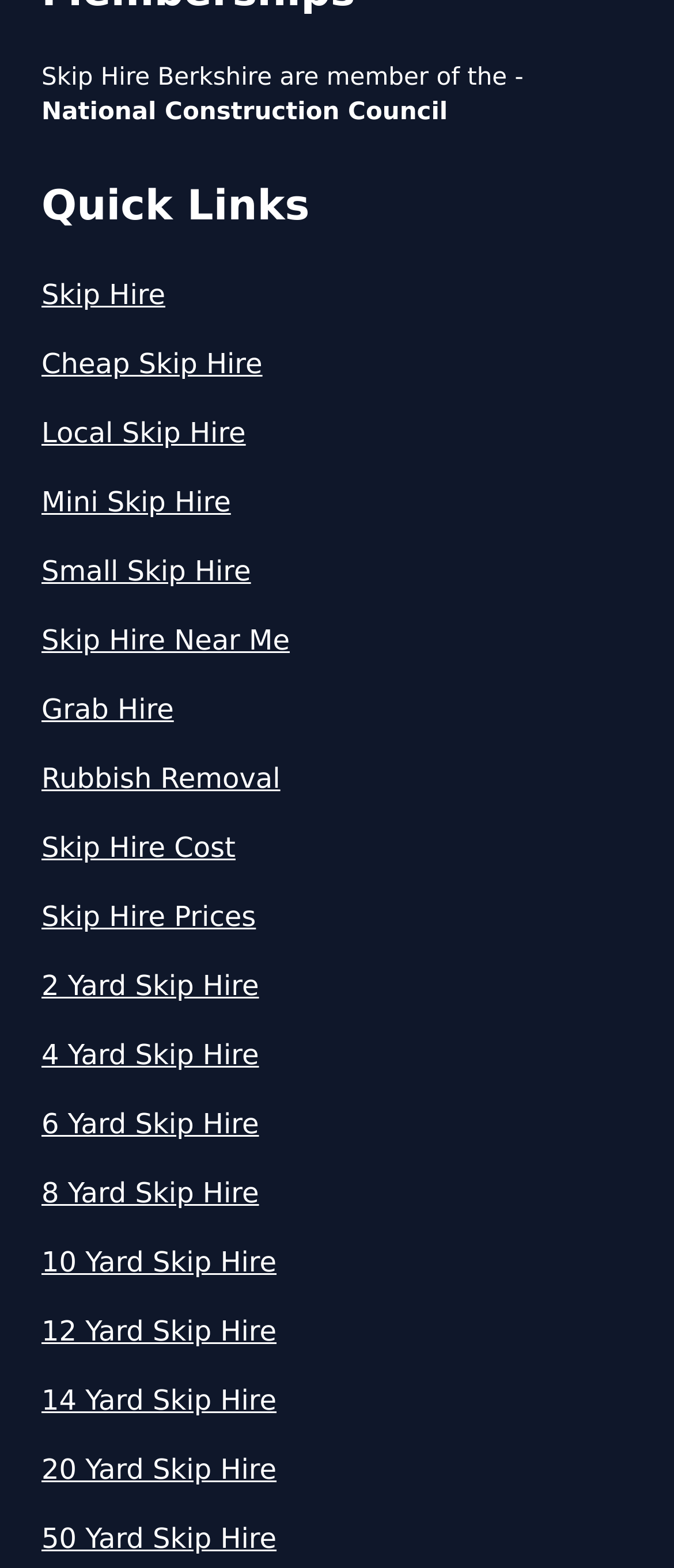Can you identify the bounding box coordinates of the clickable region needed to carry out this instruction: 'Check 2 Yard Skip Hire options'? The coordinates should be four float numbers within the range of 0 to 1, stated as [left, top, right, bottom].

[0.062, 0.616, 0.938, 0.642]